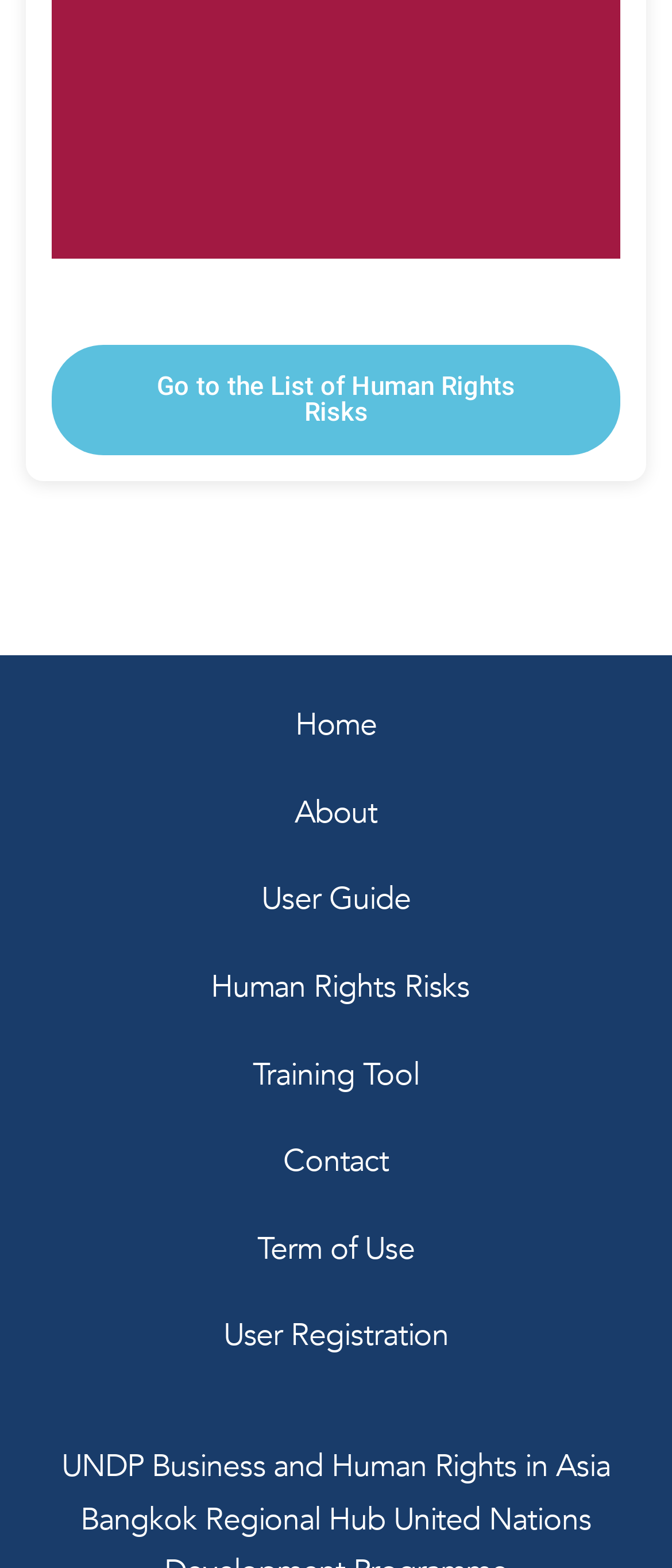How many static text elements are on the webpage?
Relying on the image, give a concise answer in one word or a brief phrase.

2